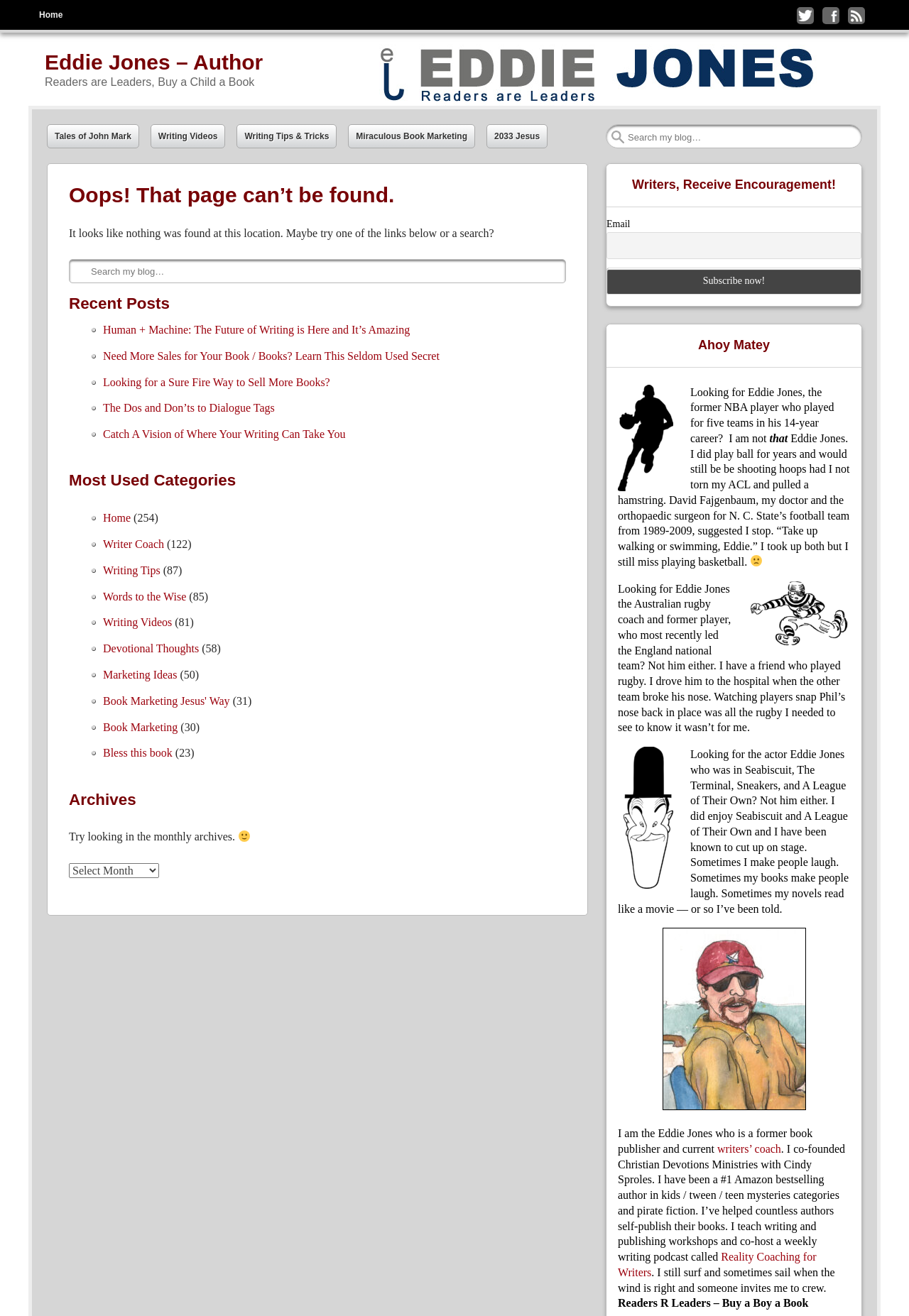Please study the image and answer the question comprehensively:
What is the theme of the 'Readers R Leaders' initiative?

The 'Readers R Leaders' initiative is mentioned at the bottom of the page with the slogan 'Buy a boy a book', indicating that the theme is to encourage reading among boys.